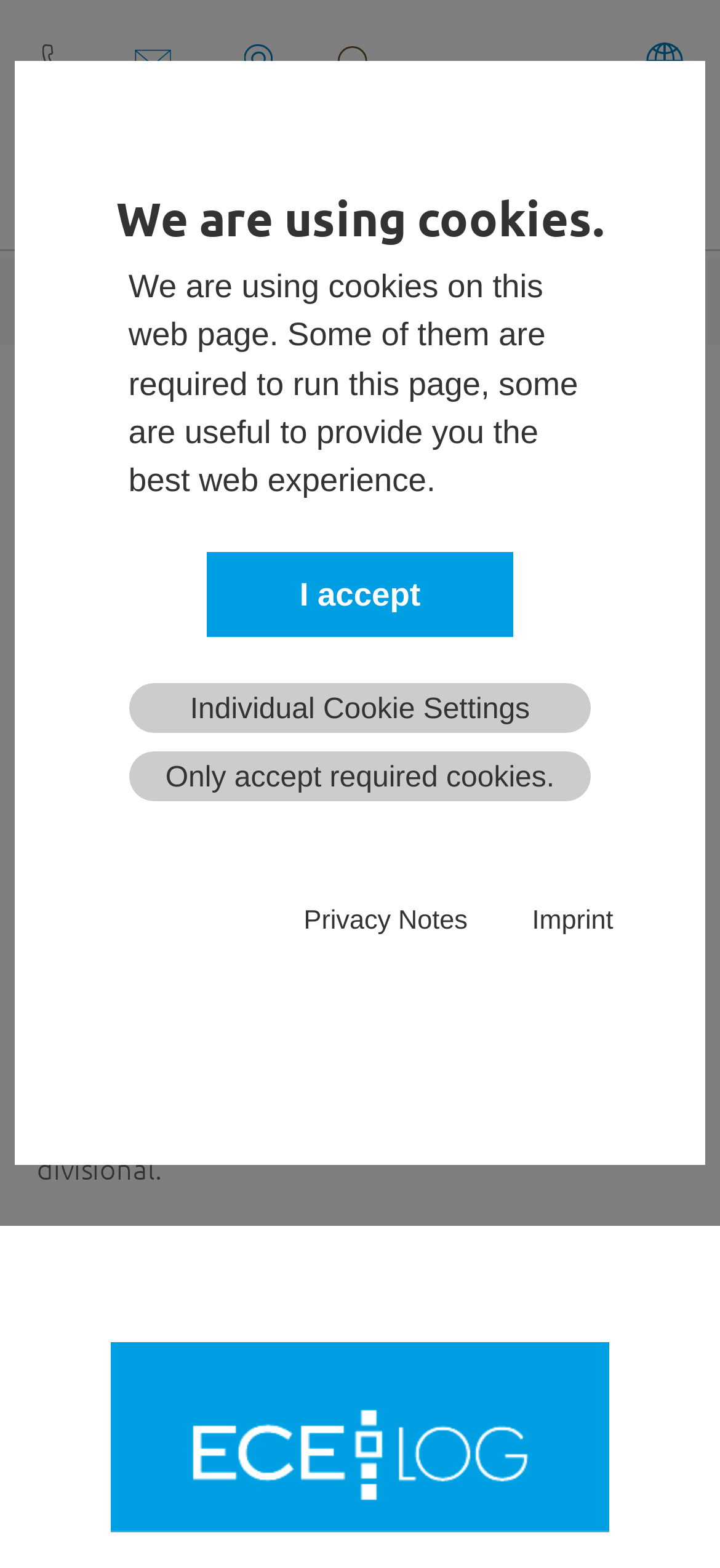Find the bounding box coordinates of the element I should click to carry out the following instruction: "Click the BT-Anlagenbau logo".

[0.051, 0.071, 0.368, 0.159]